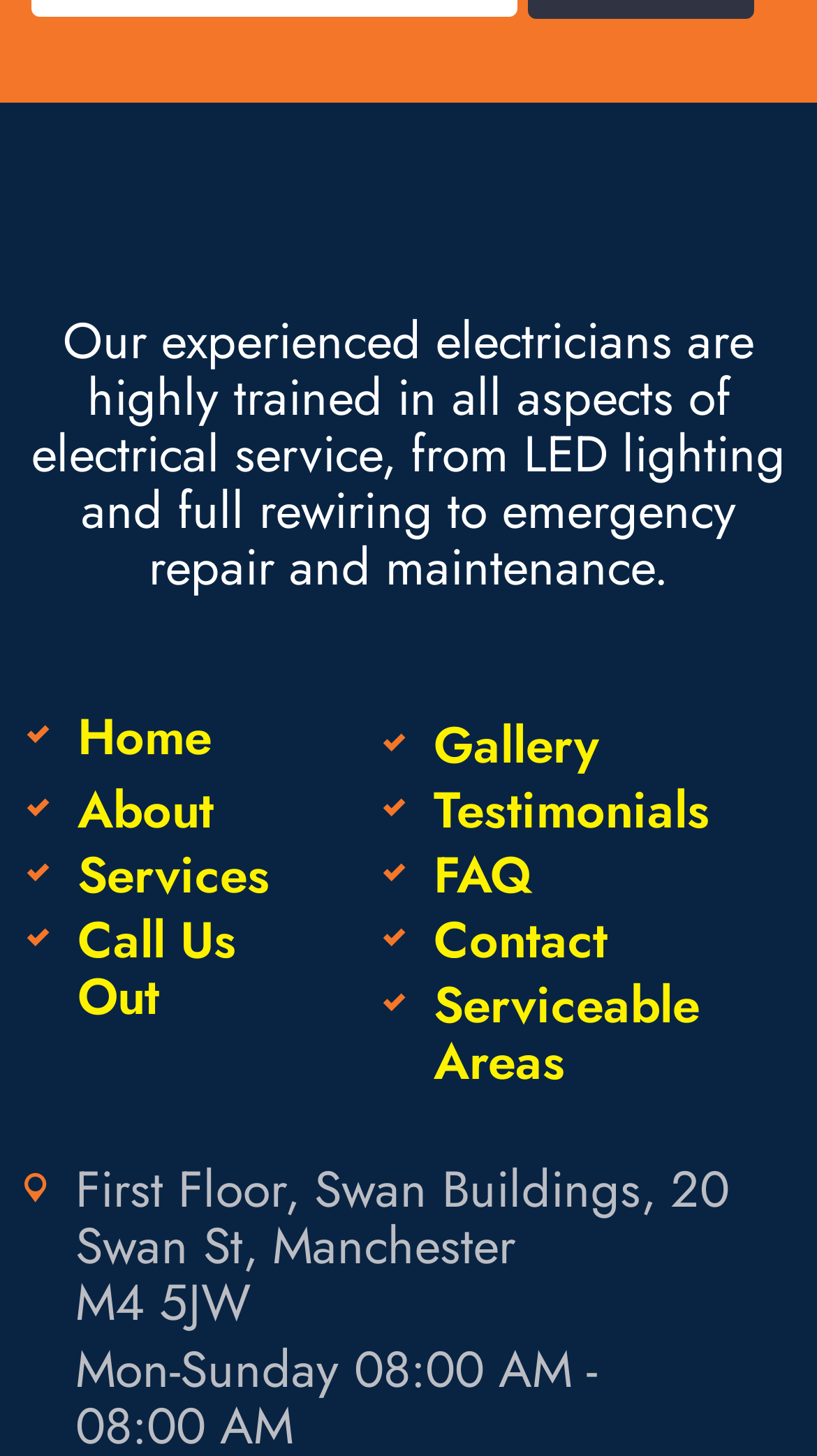Select the bounding box coordinates of the element I need to click to carry out the following instruction: "contact us".

[0.531, 0.621, 0.744, 0.671]